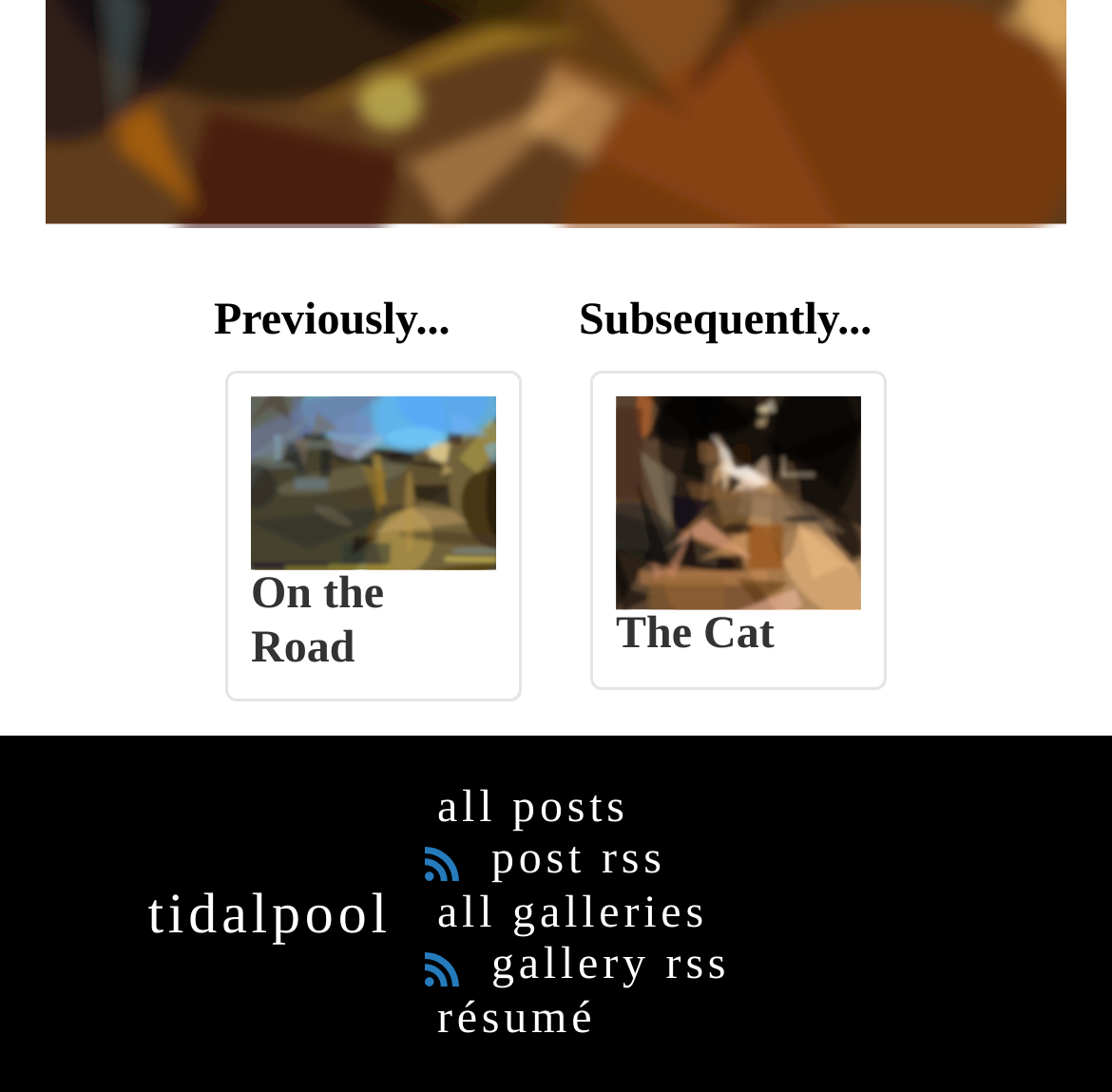Please find the bounding box for the following UI element description. Provide the coordinates in (top-left x, top-left y, bottom-right x, bottom-right y) format, with values between 0 and 1: gallery rss

[0.352, 0.862, 0.698, 0.91]